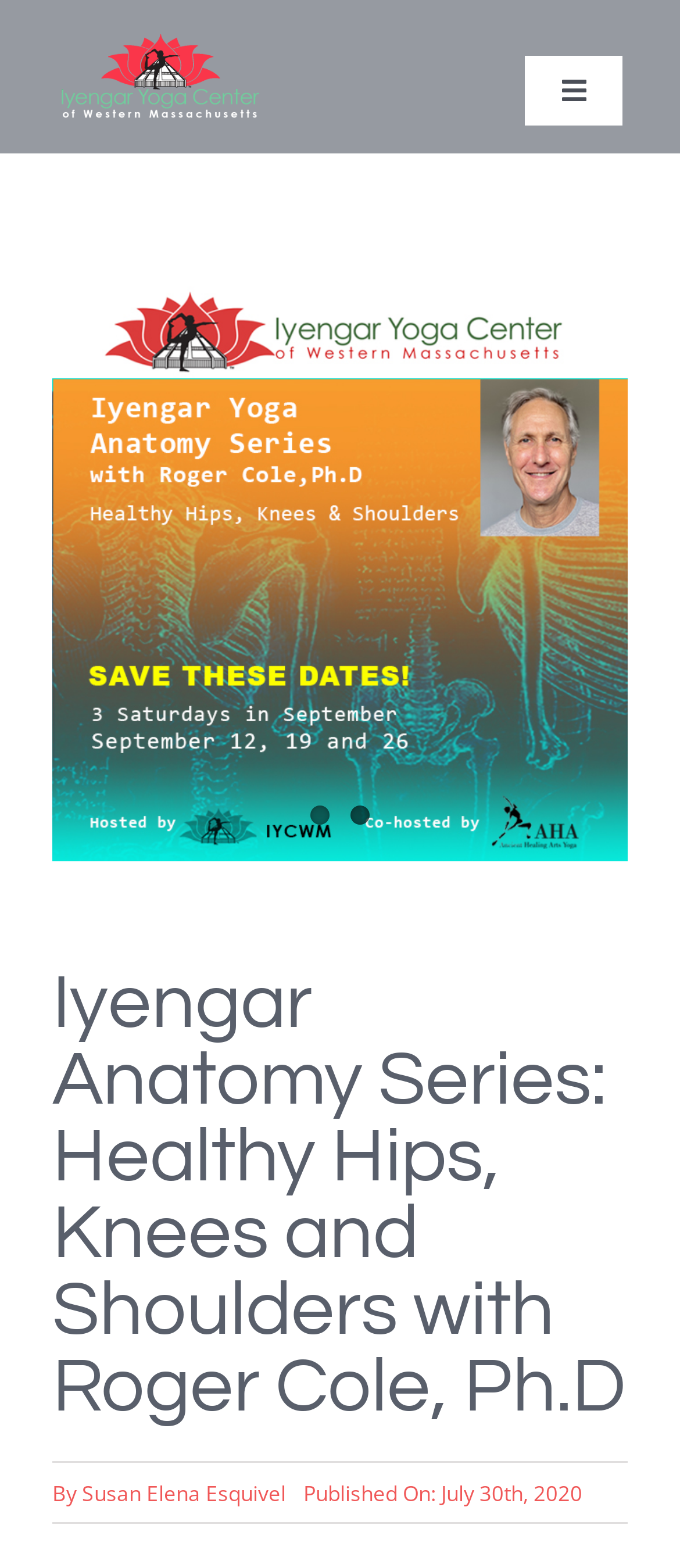What is the date of publication of the article?
Please answer the question with as much detail as possible using the screenshot.

I found the answer by looking at the StaticText element with the text 'Published On: July 30th, 2020' which is located below the heading 'Iyengar Anatomy Series: Healthy Hips, Knees and Shoulders with Roger Cole, Ph.D'.